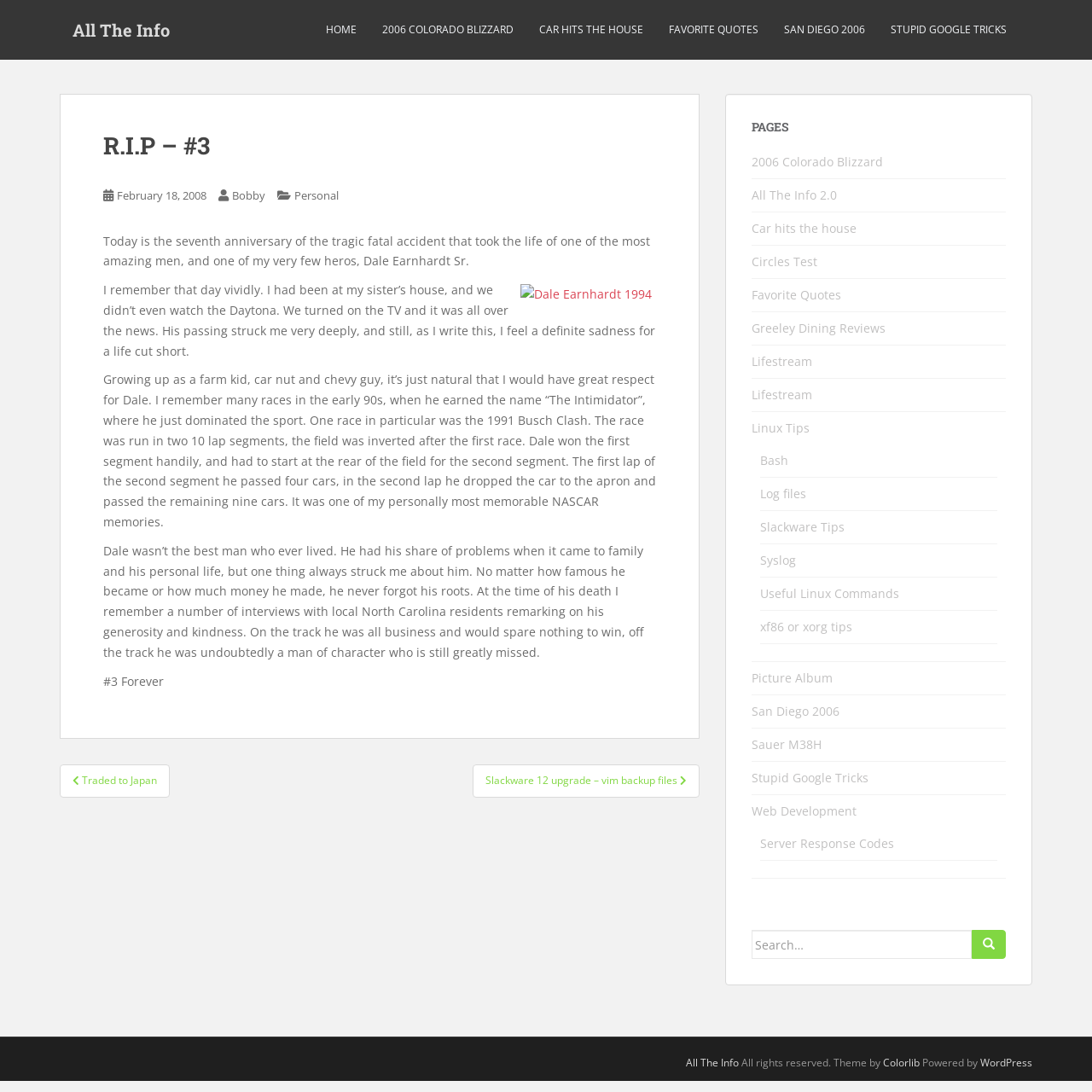What is the theme of the website?
Please respond to the question thoroughly and include all relevant details.

The theme of the website is 'Colorlib', which is obtained from the StaticText element at the bottom of the webpage with the text 'Theme by Colorlib'.